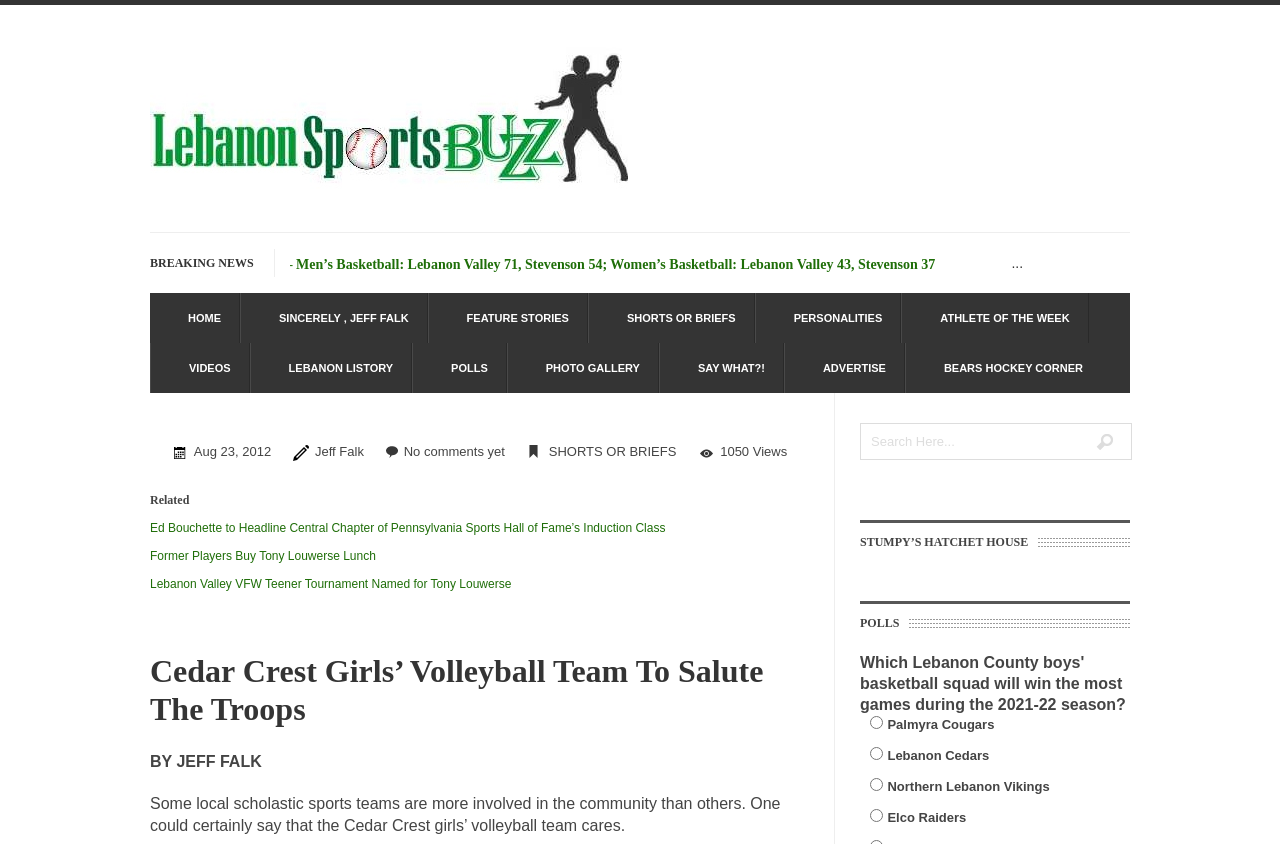Who is the author of the article?
Could you give a comprehensive explanation in response to this question?

I found the answer by looking at the text 'BY JEFF FALK' which is located below the main heading of the webpage. This indicates that Jeff Falk is the author of the article.